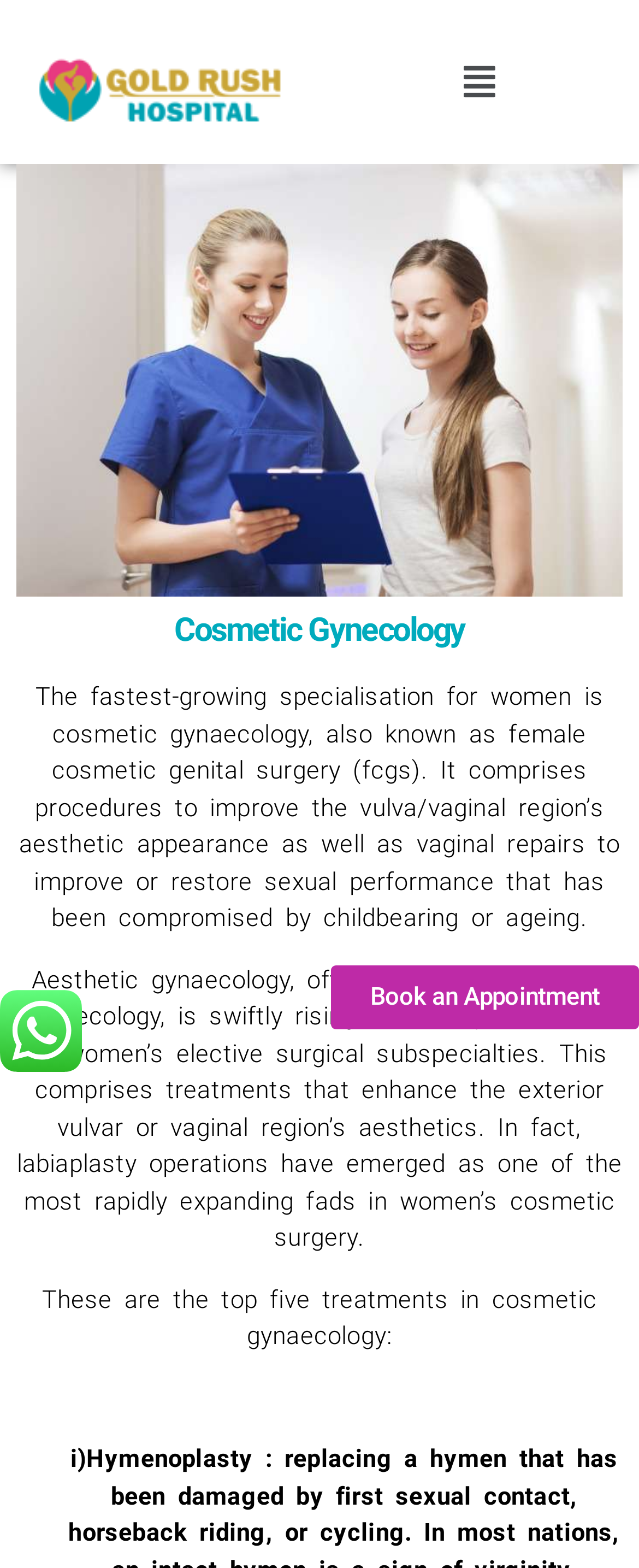Identify the bounding box for the UI element specified in this description: "alt="after gold logo"". The coordinates must be four float numbers between 0 and 1, formatted as [left, top, right, bottom].

[0.058, 0.021, 0.442, 0.094]